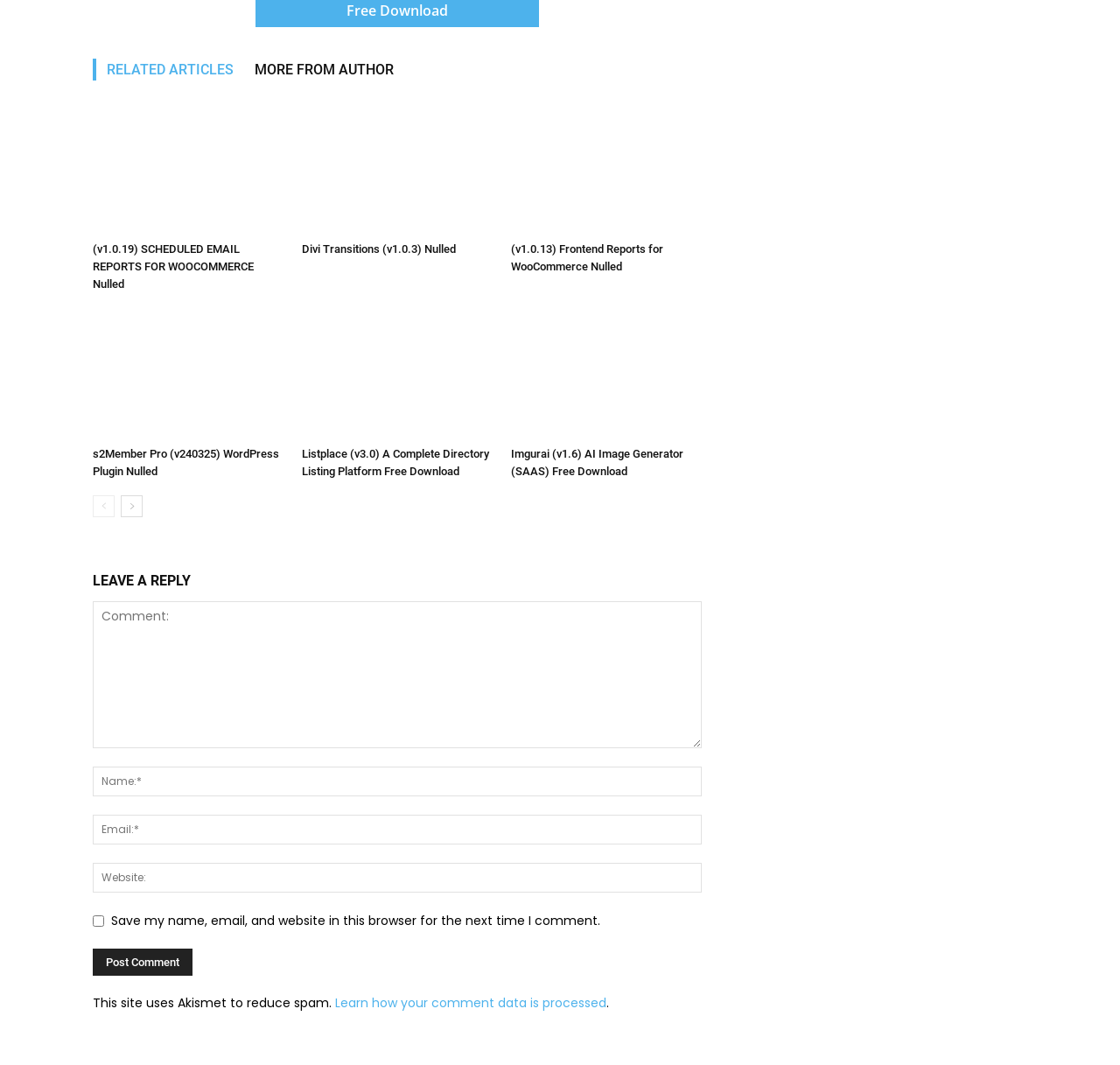Provide the bounding box coordinates of the UI element this sentence describes: "Divi Transitions (v1.0.3) Nulled".

[0.27, 0.228, 0.407, 0.24]